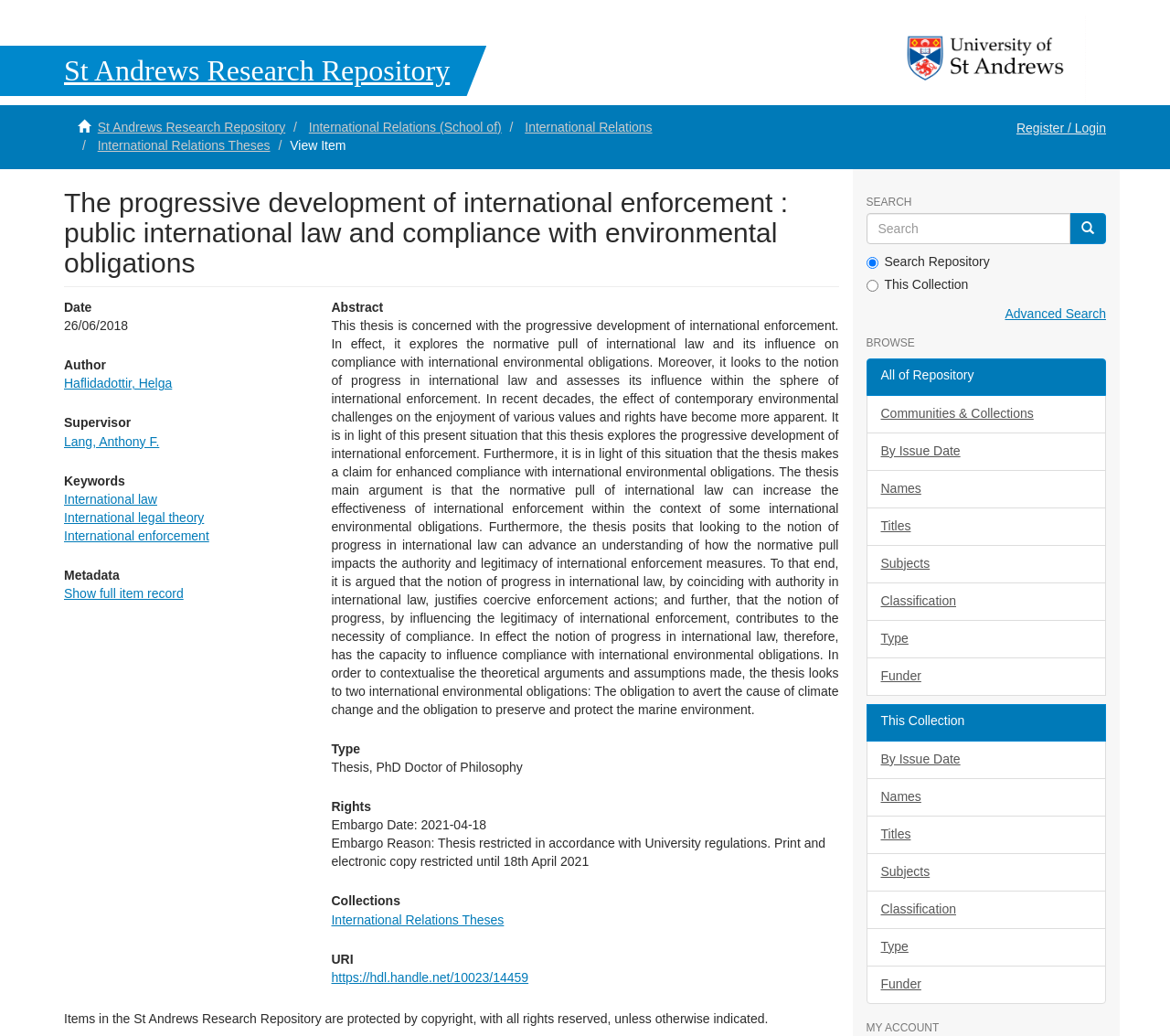Show the bounding box coordinates for the element that needs to be clicked to execute the following instruction: "Learn about Certification". Provide the coordinates in the form of four float numbers between 0 and 1, i.e., [left, top, right, bottom].

None